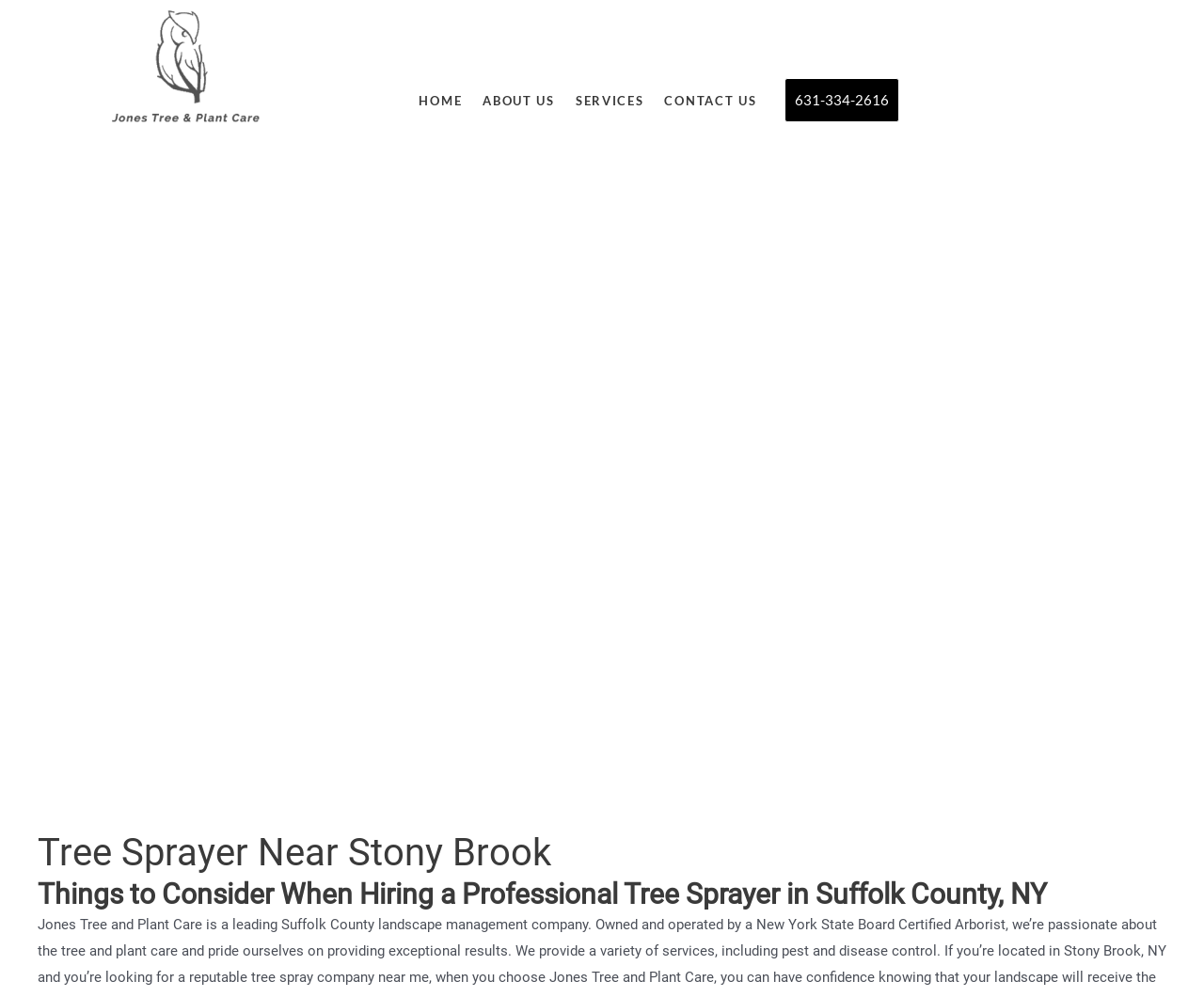Based on the image, provide a detailed response to the question:
How many main navigation links are there?

I found the main navigation links by looking at the top-center of the webpage, where I saw a series of links with the texts 'HOME', 'ABOUT US', 'SERVICES', and 'CONTACT US'. I counted these links and found that there are 4 main navigation links.